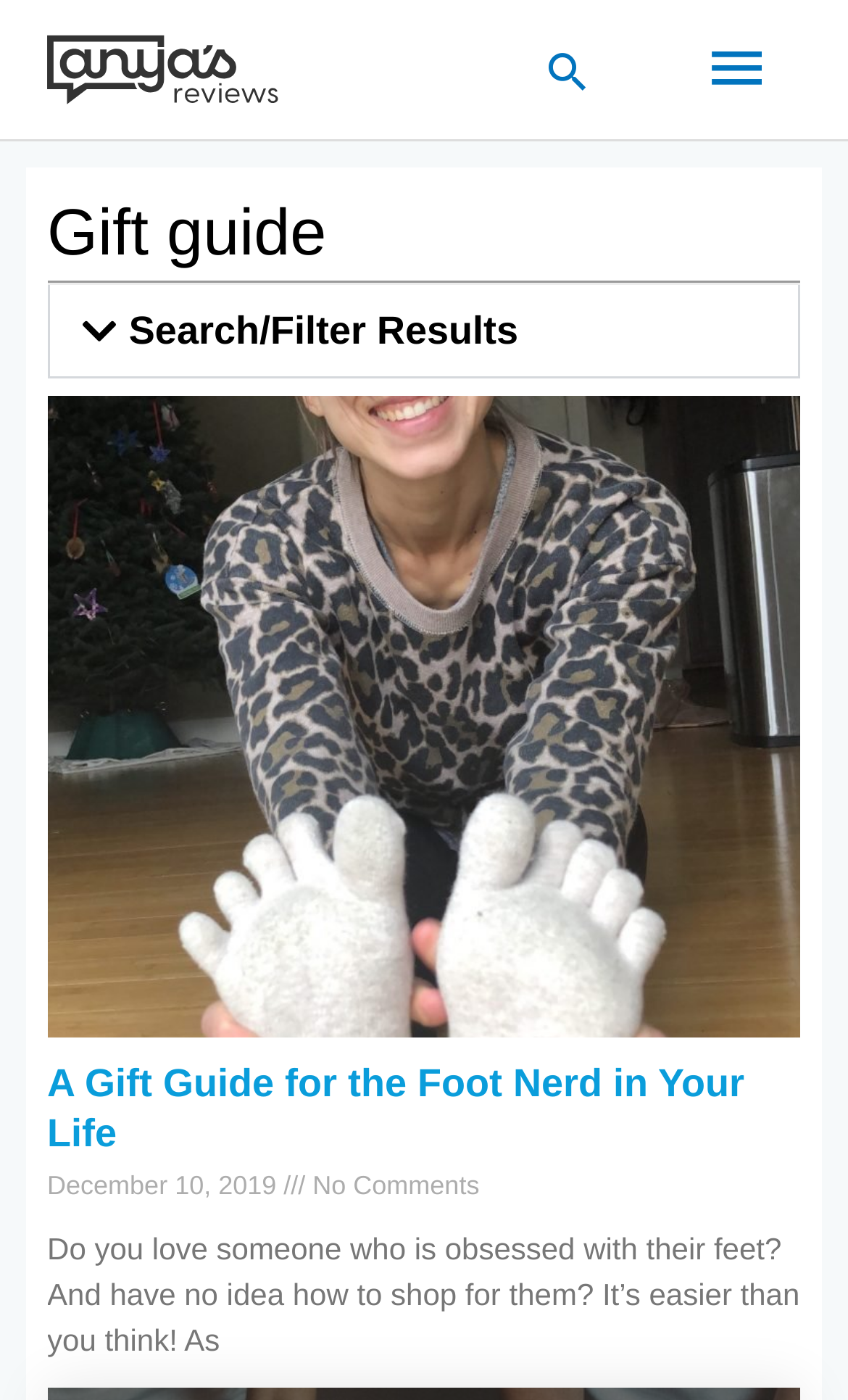Create a detailed narrative describing the layout and content of the webpage.

The webpage is an archive of gift guides, specifically focused on foot care and shoes. At the top left, there is a link to the main page, and next to it, a button to open the main menu. On the top right, there is a search icon link. 

Below the top navigation, there is a heading that reads "Gift guide" spanning almost the entire width of the page. Underneath, there is a button to search or filter results, which is accompanied by a link with the same text.

The main content of the page is an article that takes up most of the page's real estate. Within the article, there is a heading that reads "A Gift Guide for the Foot Nerd in Your Life", followed by a link with the same text. Below the heading, there is a date "December 10, 2019" and a note that says "No Comments". 

The article's content starts with a question about shopping for someone obsessed with their feet, and then provides a brief introduction to the guide. On the right side of the article, there is a section to subscribe to the Barefoot Shoe Digest, which includes a heading, a brief description, and a field to input an email address.